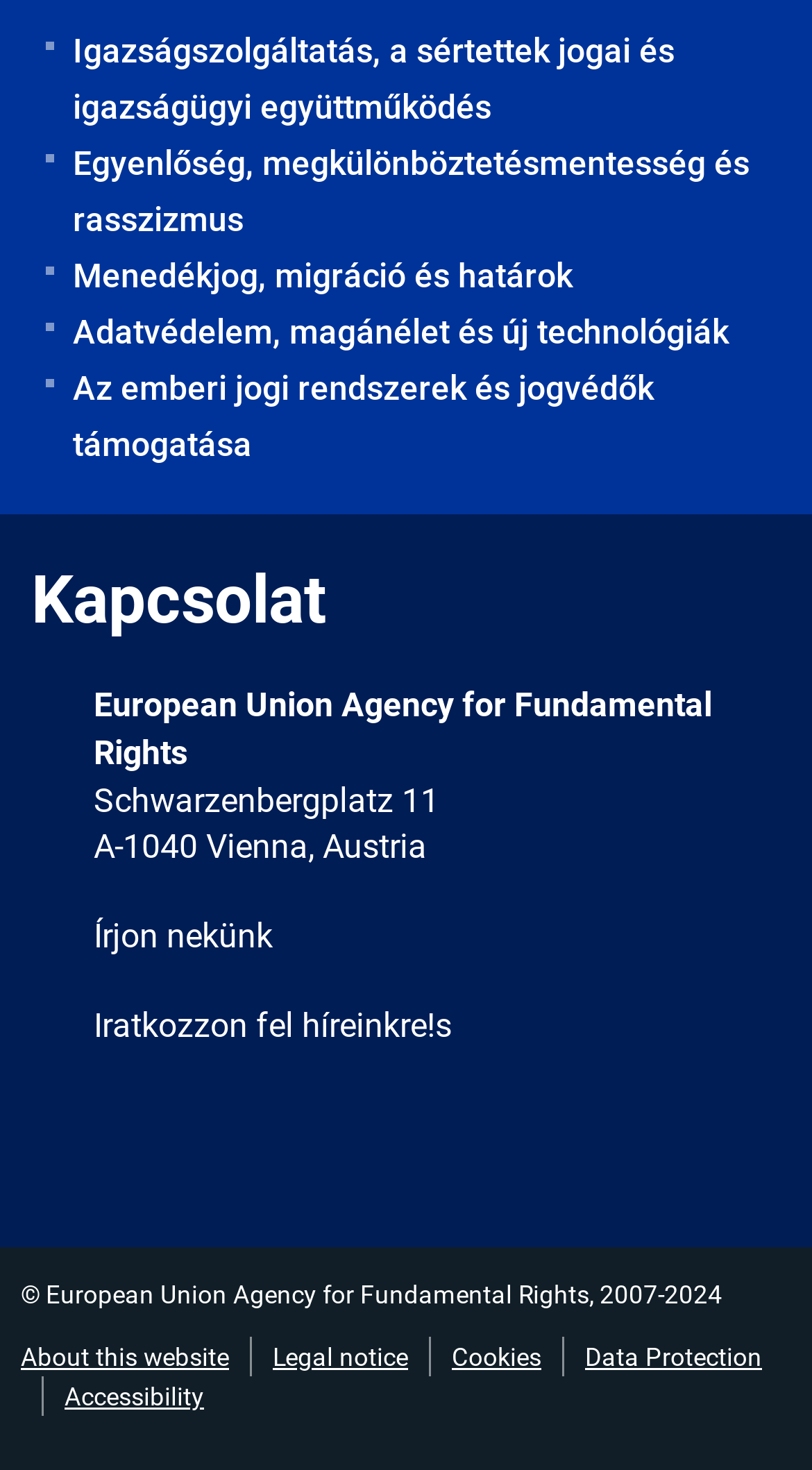Identify the bounding box coordinates of the area you need to click to perform the following instruction: "Get information about the agency's location".

[0.115, 0.531, 0.541, 0.557]